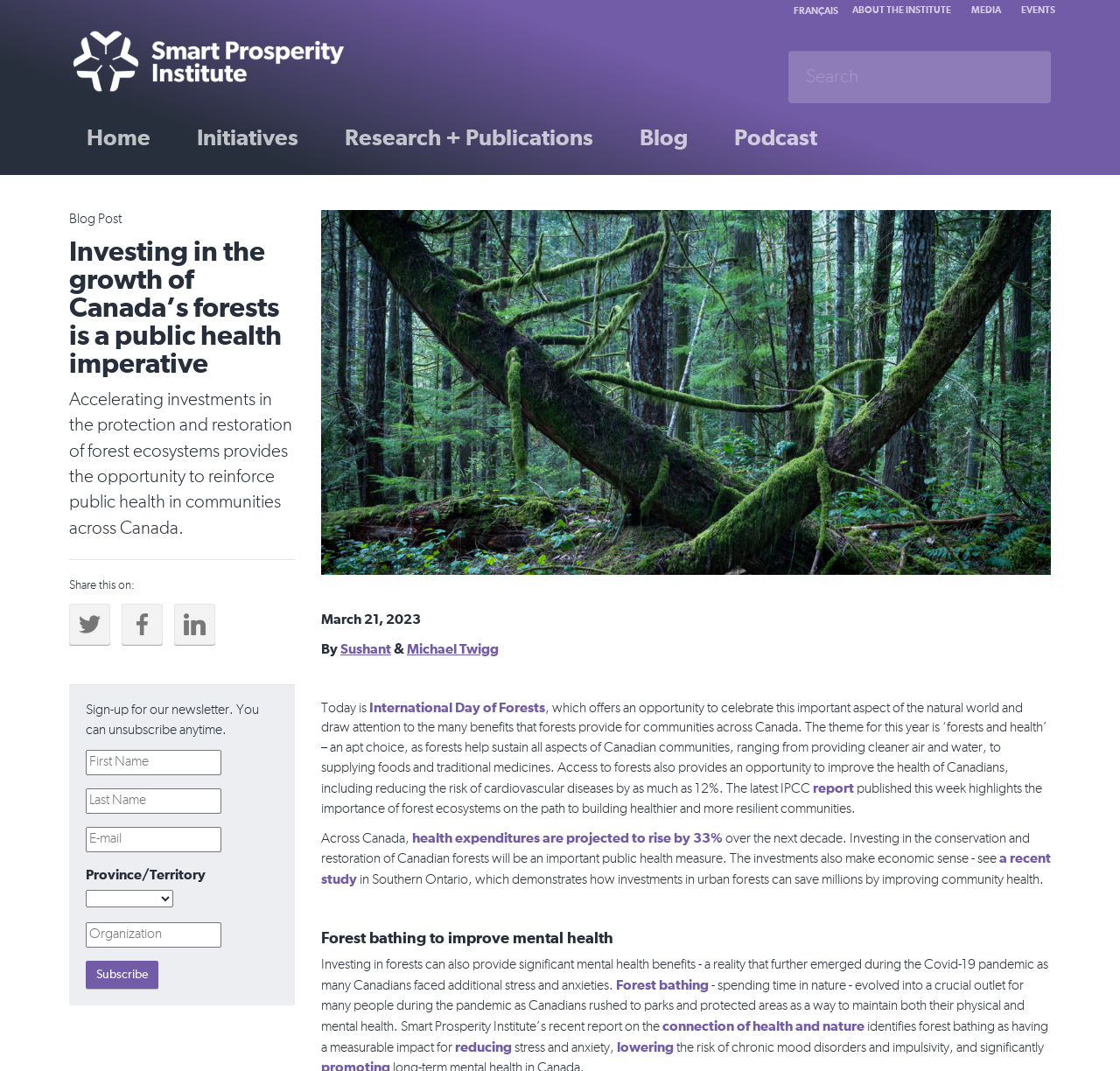Locate the bounding box coordinates of the region to be clicked to comply with the following instruction: "Read the report". The coordinates must be four float numbers between 0 and 1, in the form [left, top, right, bottom].

[0.726, 0.729, 0.762, 0.743]